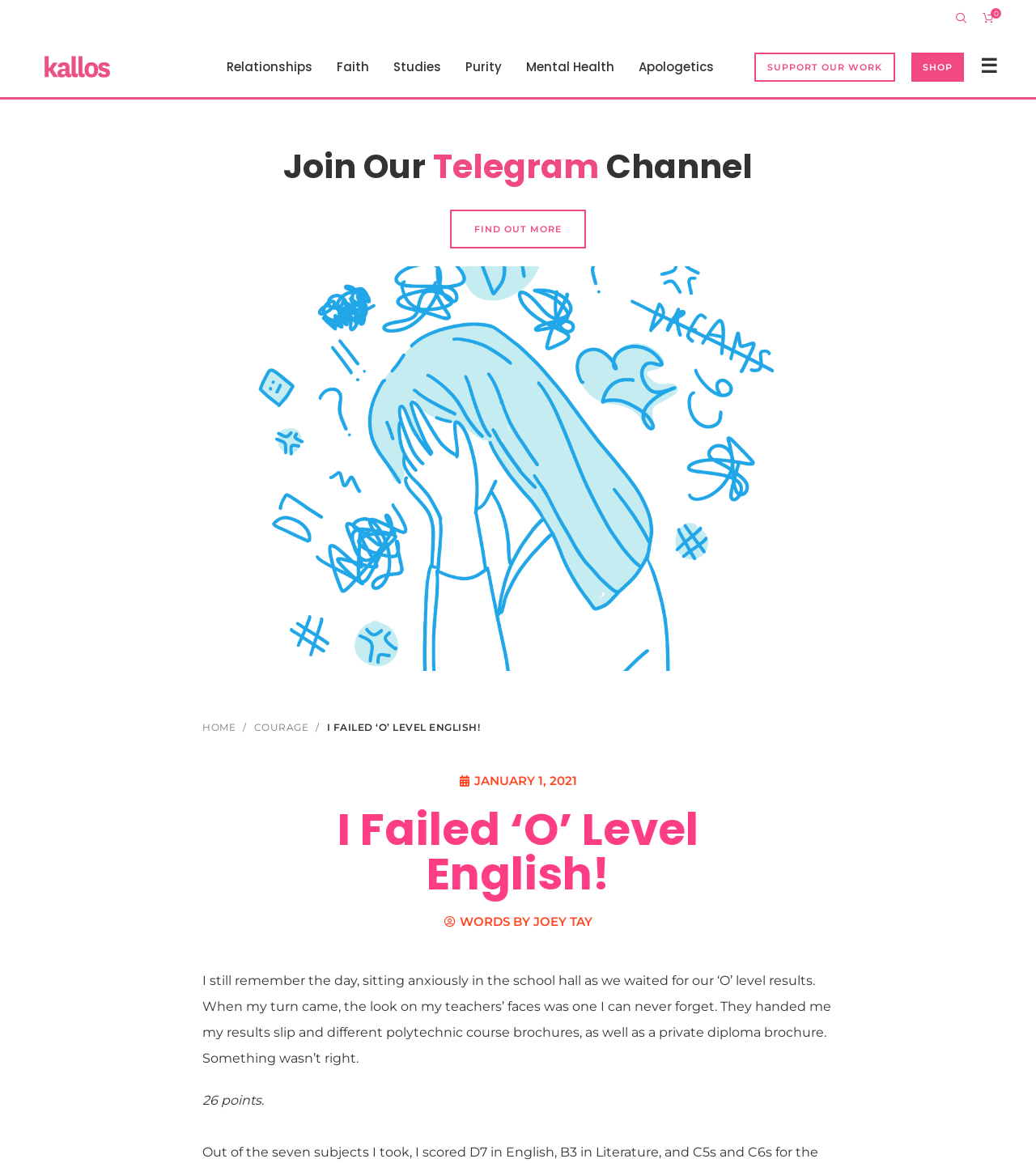Identify the bounding box coordinates of the region I need to click to complete this instruction: "Click on the 'How Did Leonardo Da Vinci Find Out What Caused The Glow?' link".

None